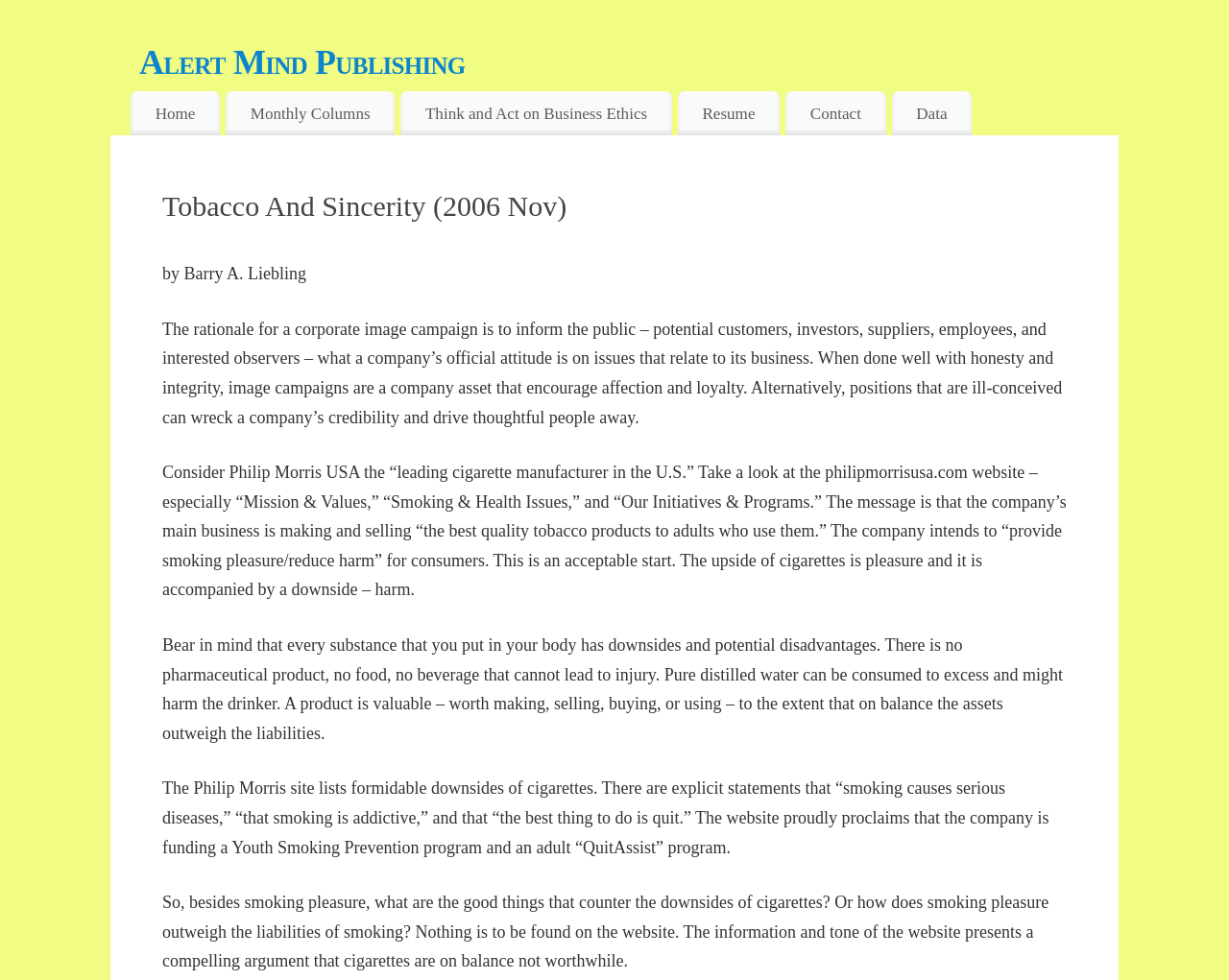What is the downside of cigarettes mentioned in the article?
Based on the screenshot, answer the question with a single word or phrase.

Harm